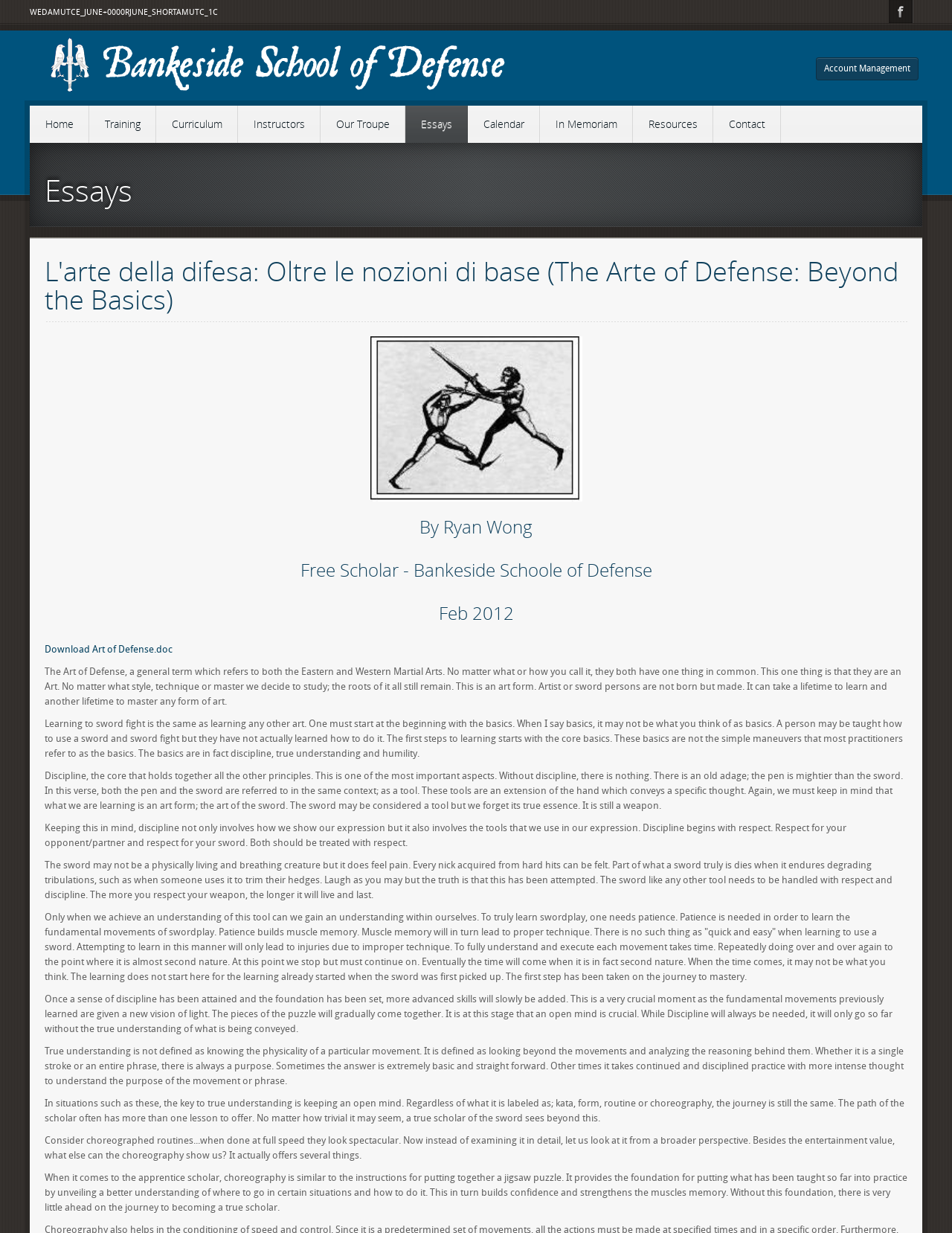Select the bounding box coordinates of the element I need to click to carry out the following instruction: "Click on 'Account Management'".

[0.857, 0.046, 0.965, 0.065]